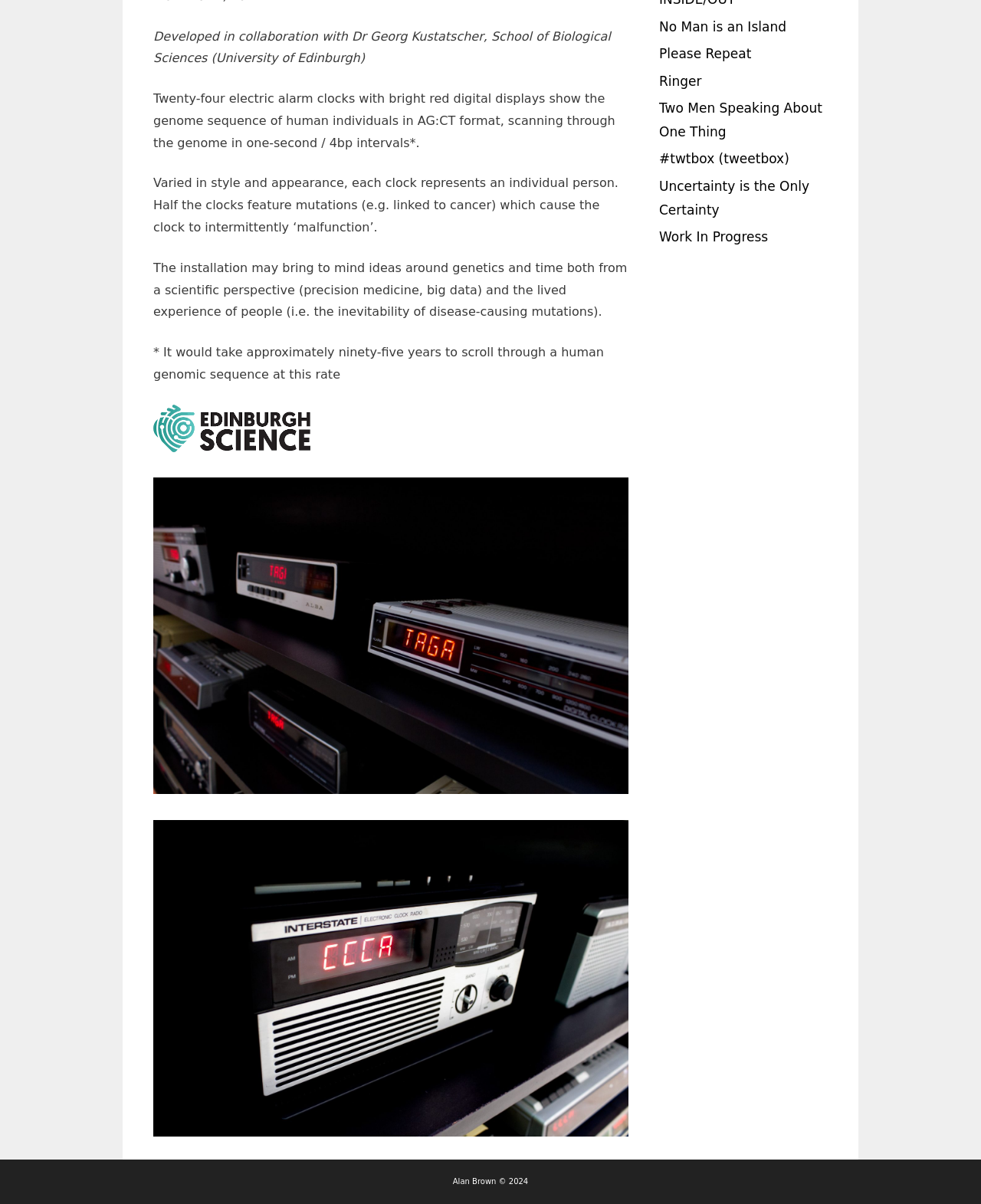Identify the bounding box of the HTML element described here: "HOME". Provide the coordinates as four float numbers between 0 and 1: [left, top, right, bottom].

None